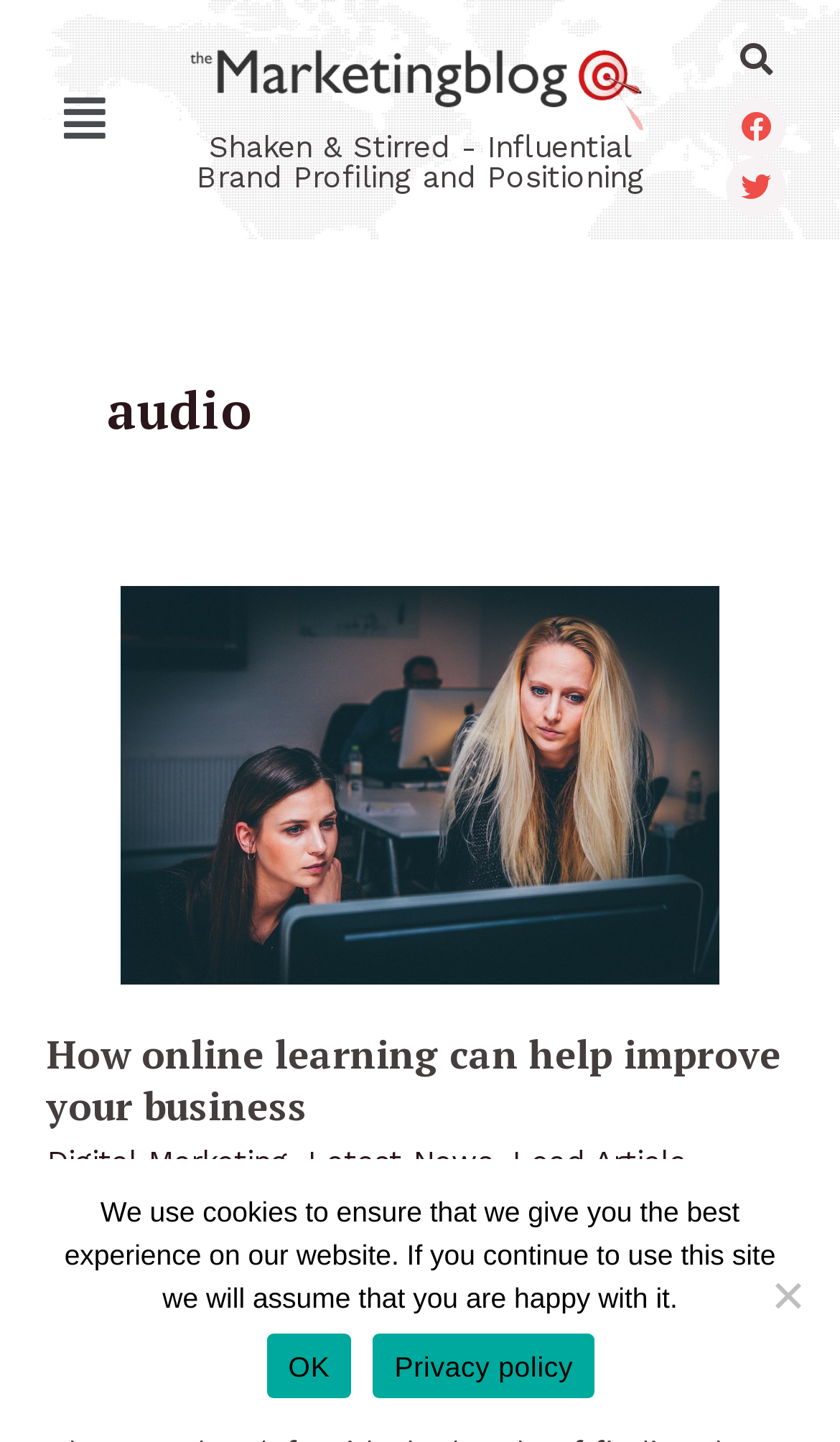Answer the question in one word or a short phrase:
What is the name of the brand profiling service?

Shaken & Stirred